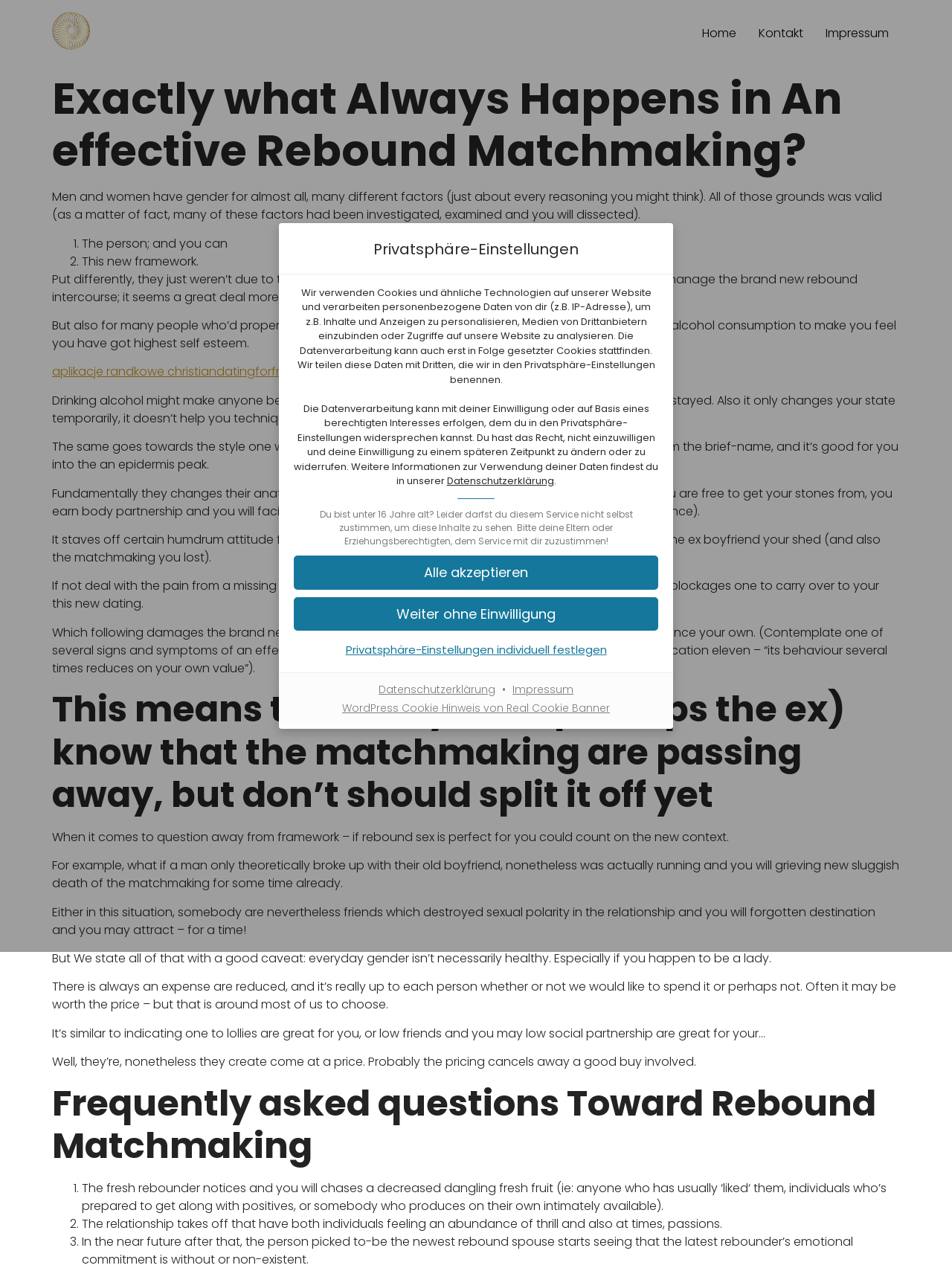What is the alternative to clicking 'Alle akzeptieren'?
Please respond to the question with as much detail as possible.

The dialog box provides an alternative to clicking 'Alle akzeptieren' which is to set privacy settings individually by clicking the 'Privatsphäre-Einstellungen individuell festlegen' link.